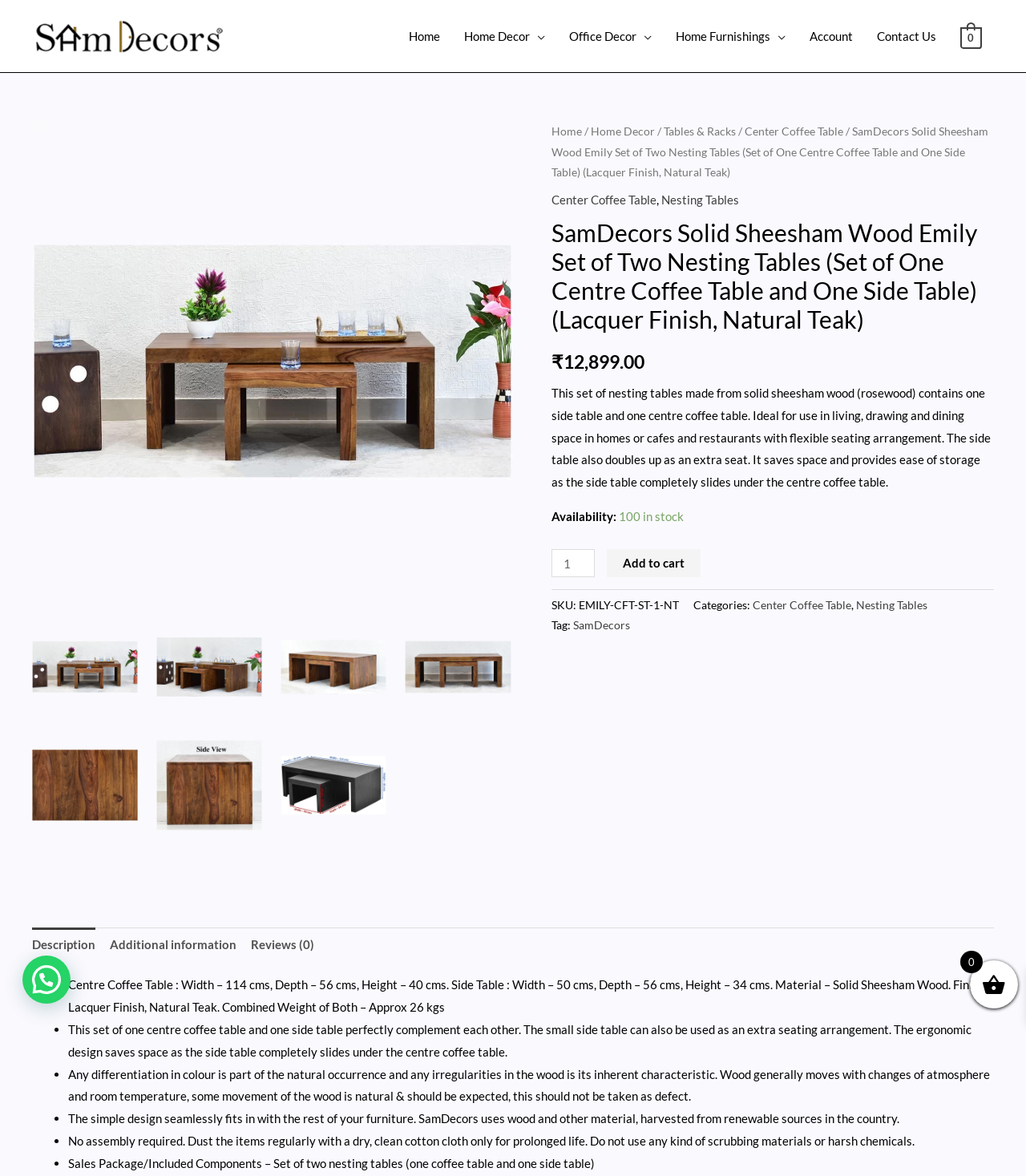Describe all significant elements and features of the webpage.

This webpage is about a product, specifically a set of two nesting tables made from solid sheesham wood, which includes one centre coffee table and one side table. The page has a navigation menu at the top, with links to "Home", "Home Decor", "Office Decor", "Home Furnishings", "Account", and "Contact Us". 

Below the navigation menu, there is a large image of the product, followed by a series of smaller images showcasing the product from different angles. 

On the left side of the page, there is a breadcrumb navigation menu, which shows the product's category hierarchy, including "Home", "Home Decor", "Tables & Racks", "Center Coffee Table", and the product's name. 

The product's name, "SamDecors Solid Sheesham Wood Emily Set of Two Nesting Tables", is displayed prominently on the page, along with its price, "₹12,899.00". 

Below the product's name, there is a detailed description of the product, which includes its features, dimensions, and materials used. The description also mentions the product's benefits, such as its space-saving design and versatility. 

The page also includes a section for product specifications, which lists the product's dimensions, material, and finish. 

There are four tabs on the page, labeled "Description", "Additional information", "Reviews (0)", and "Product quantity". The "Description" tab is selected by default and displays a detailed description of the product. 

The "Additional information" tab lists several key points about the product, including its dimensions, material, and weight, as well as some care instructions. 

At the bottom of the page, there is a call-to-action button, "Add to cart", and a link to "Open chat" for customer support.